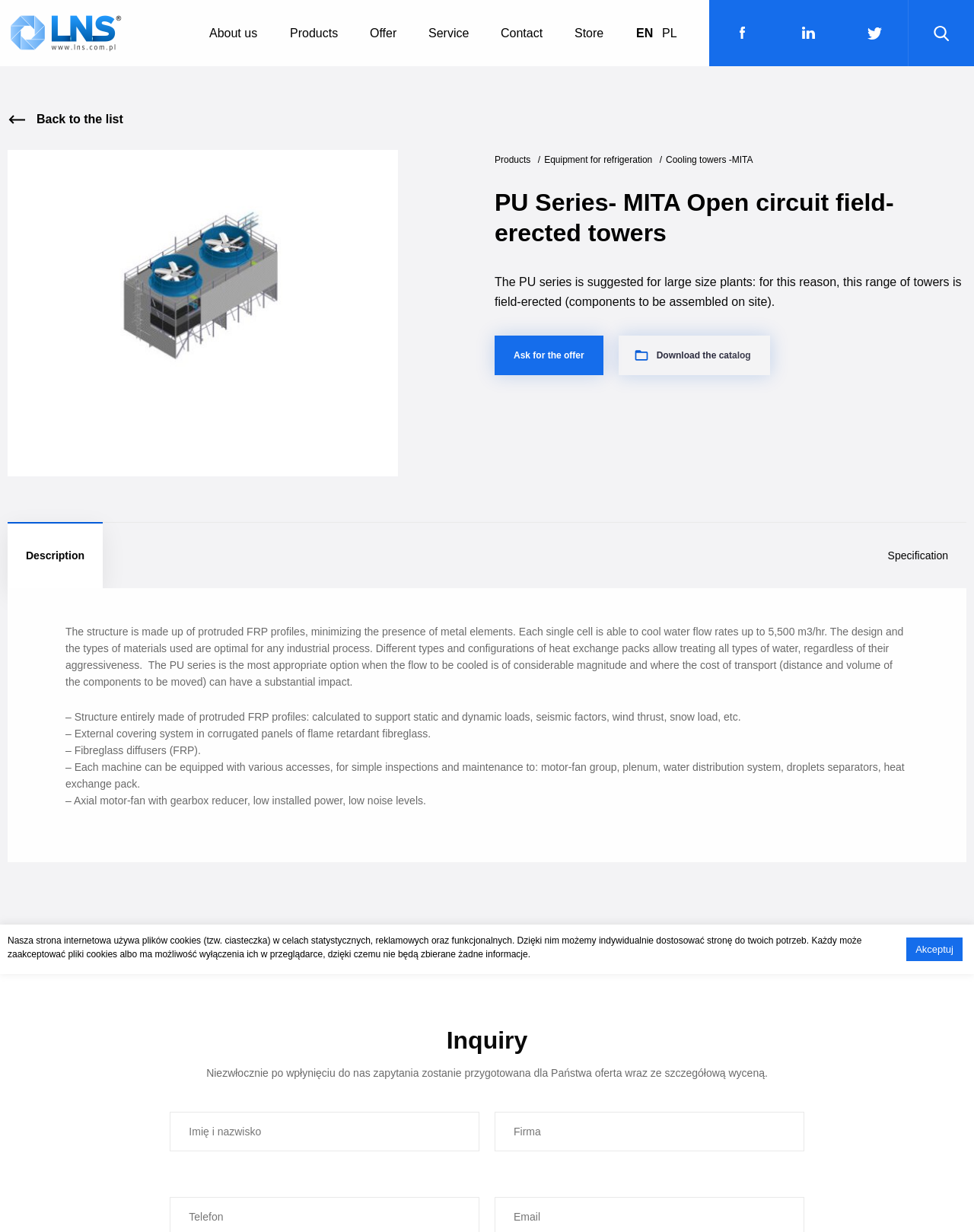Give a one-word or one-phrase response to the question: 
What is the material of the tower's structure?

FRP profiles